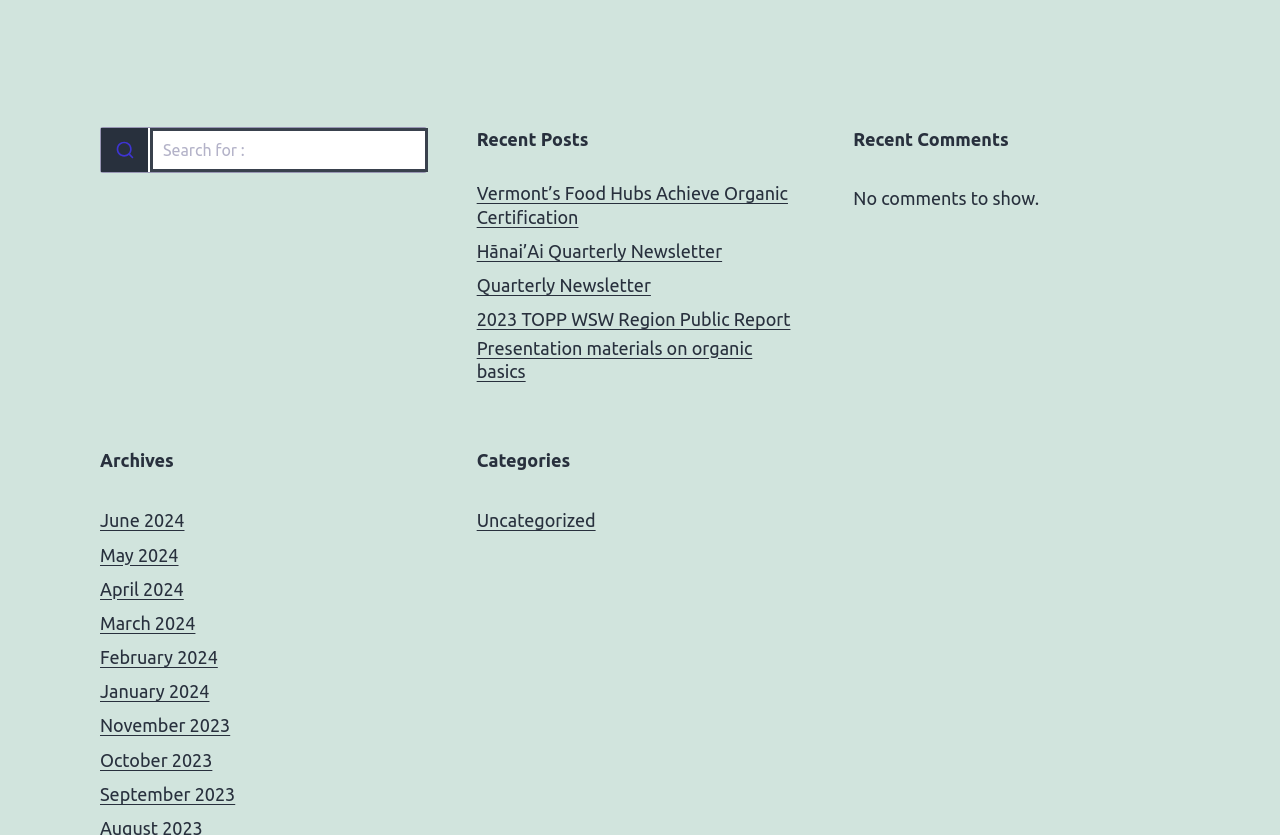What is the category of the post 'Vermont’s Food Hubs Achieve Organic Certification'?
Using the information from the image, give a concise answer in one word or a short phrase.

Uncategorized